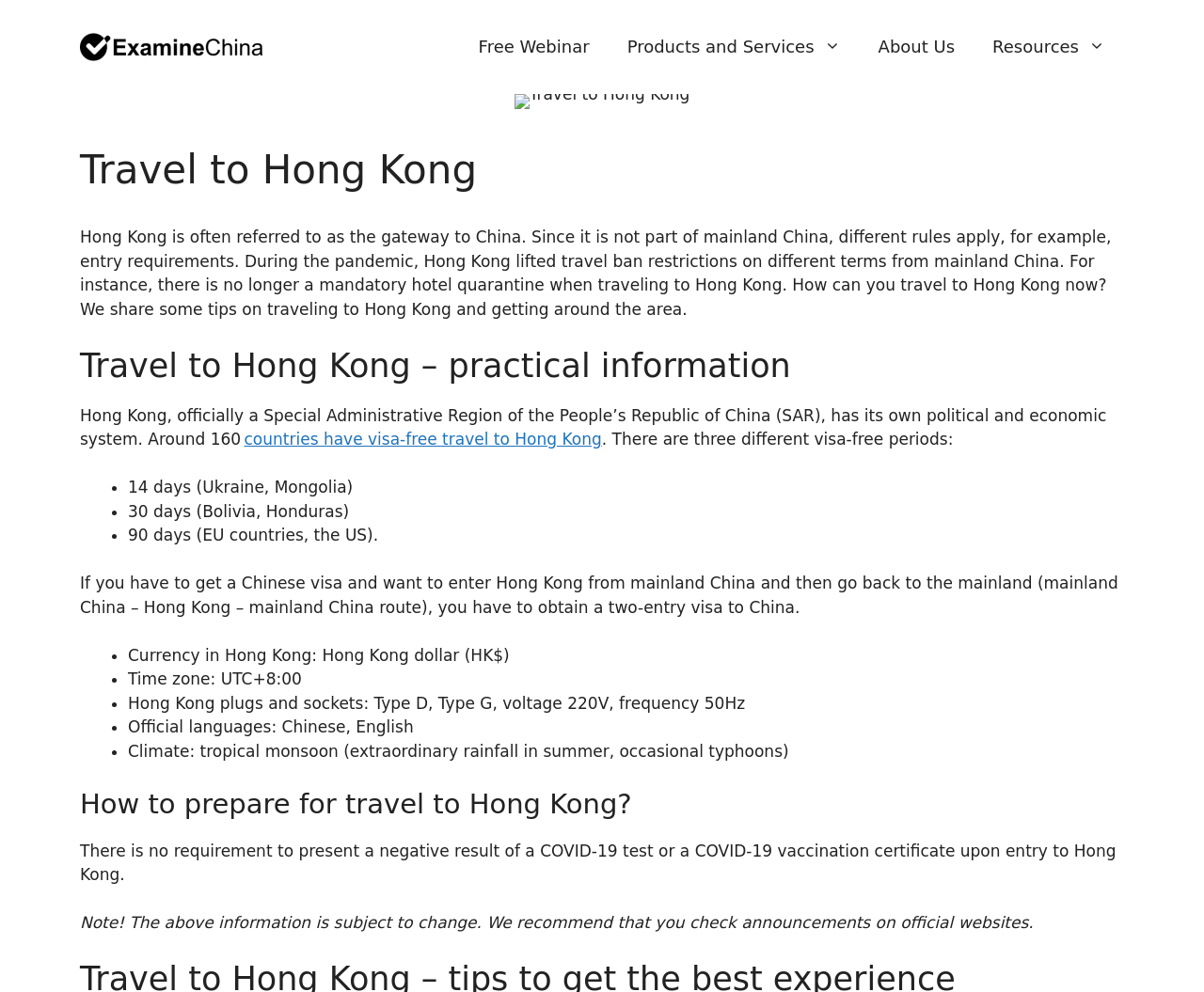Refer to the image and provide an in-depth answer to the question:
What is Hong Kong's official currency?

I found the answer in the section 'Travel to Hong Kong – practical information' where it lists various practical information about Hong Kong. One of the points mentioned is 'Currency in Hong Kong: Hong Kong dollar (HK$)'.